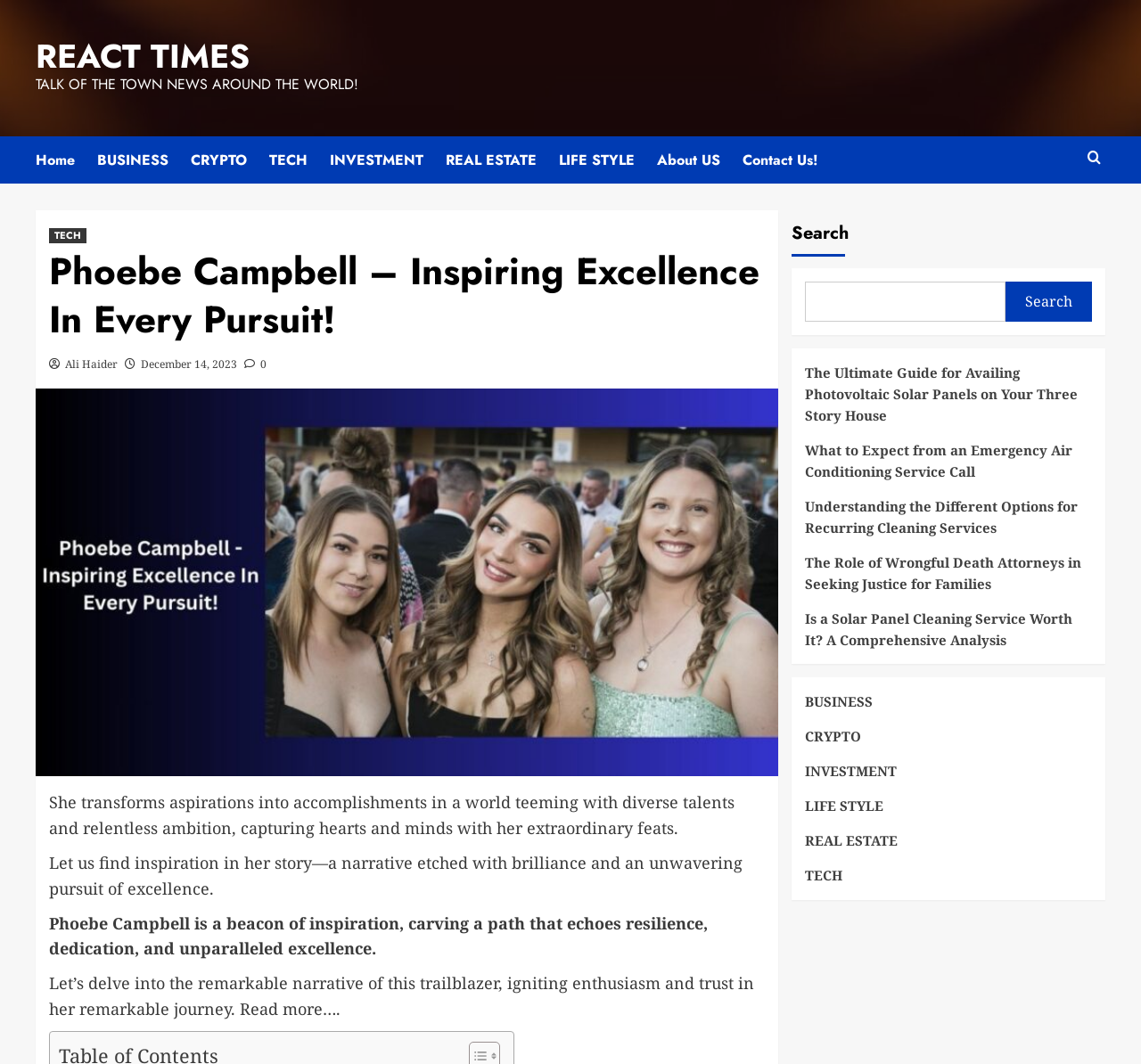How many links are there in the top navigation menu?
Look at the webpage screenshot and answer the question with a detailed explanation.

By counting the links in the top navigation menu, I found that there are 9 links, including 'Home', 'BUSINESS', 'CRYPTO', 'TECH', 'INVESTMENT', 'REAL ESTATE', 'LIFE STYLE', 'About US', and 'Contact Us!'. These links are located at coordinates [0.031, 0.128, 0.085, 0.172] to [0.651, 0.128, 0.737, 0.172].